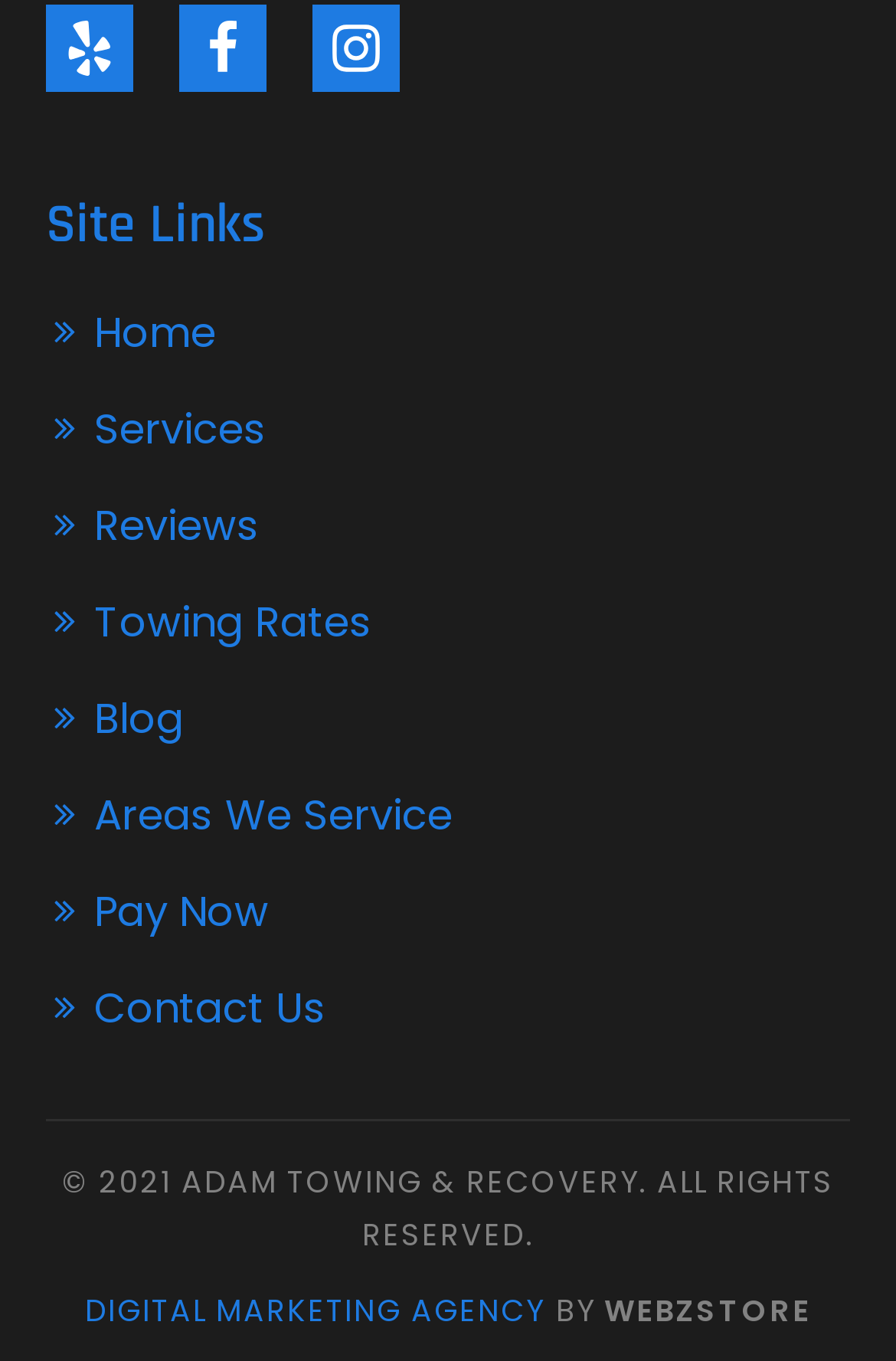What is the last link in the site links section?
Look at the image and provide a detailed response to the question.

I looked at the site links section and found the last link to be 'Contact Us'.